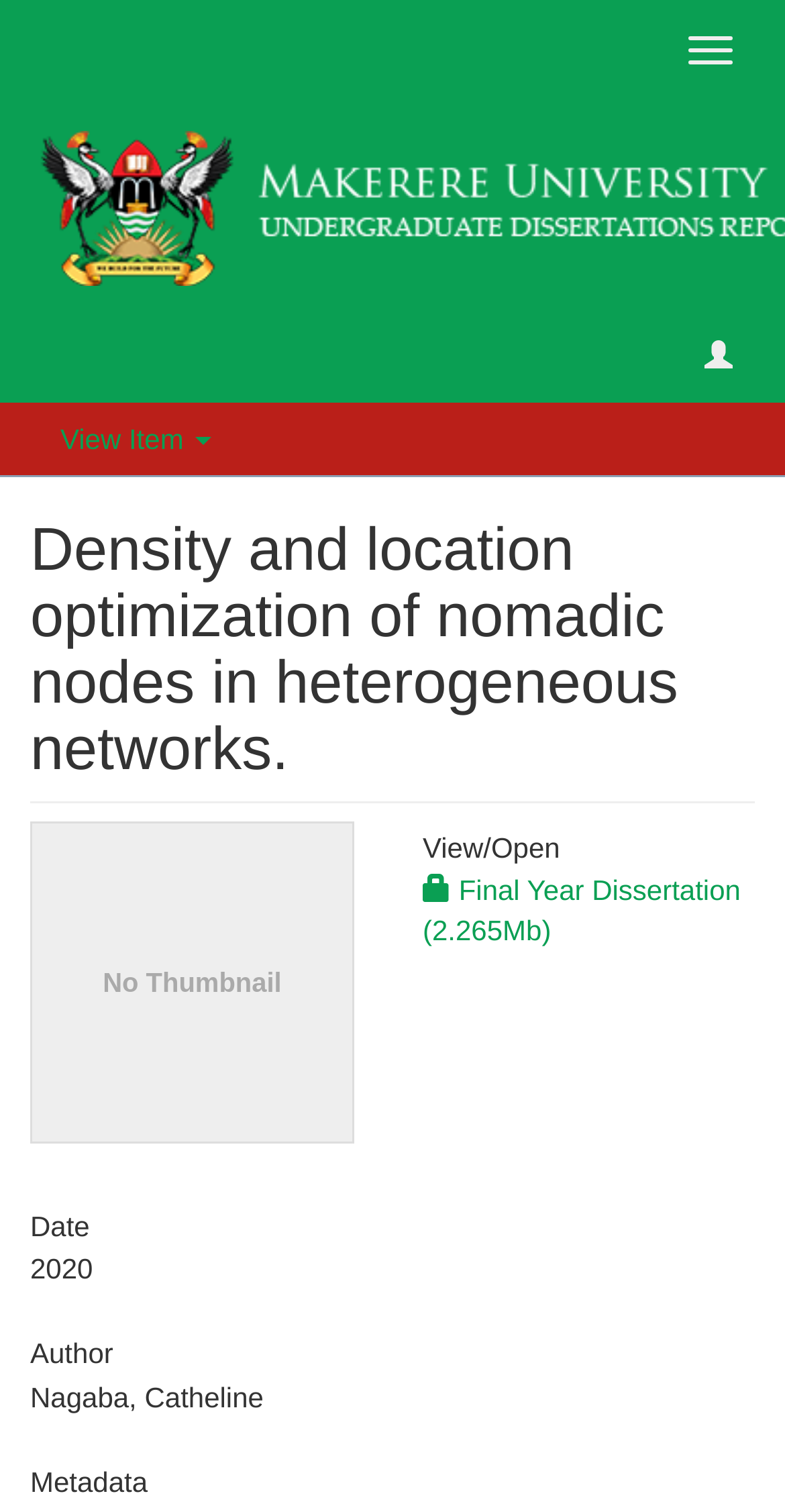Based on the description "Final Year Dissertation (2.265Mb)", find the bounding box of the specified UI element.

[0.538, 0.578, 0.944, 0.626]